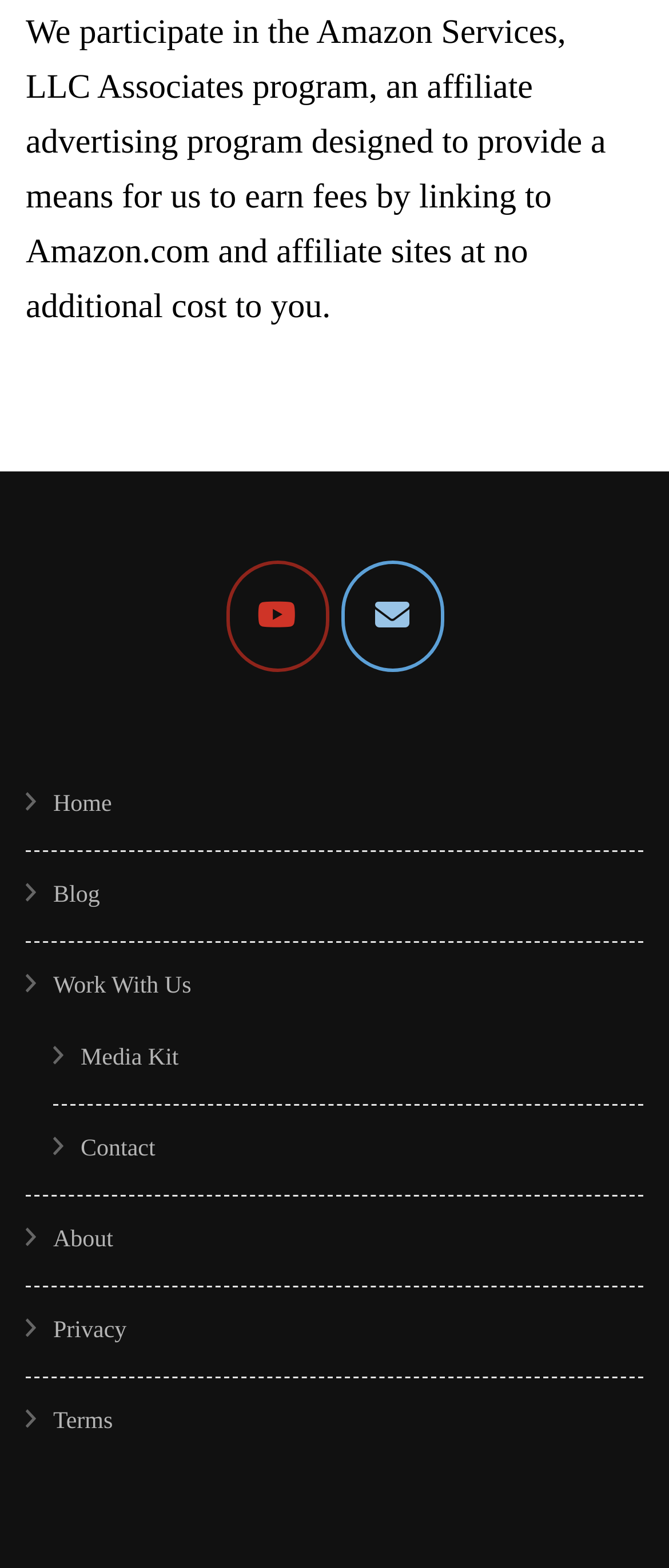What is the website's policy page?
Use the image to answer the question with a single word or phrase.

Privacy